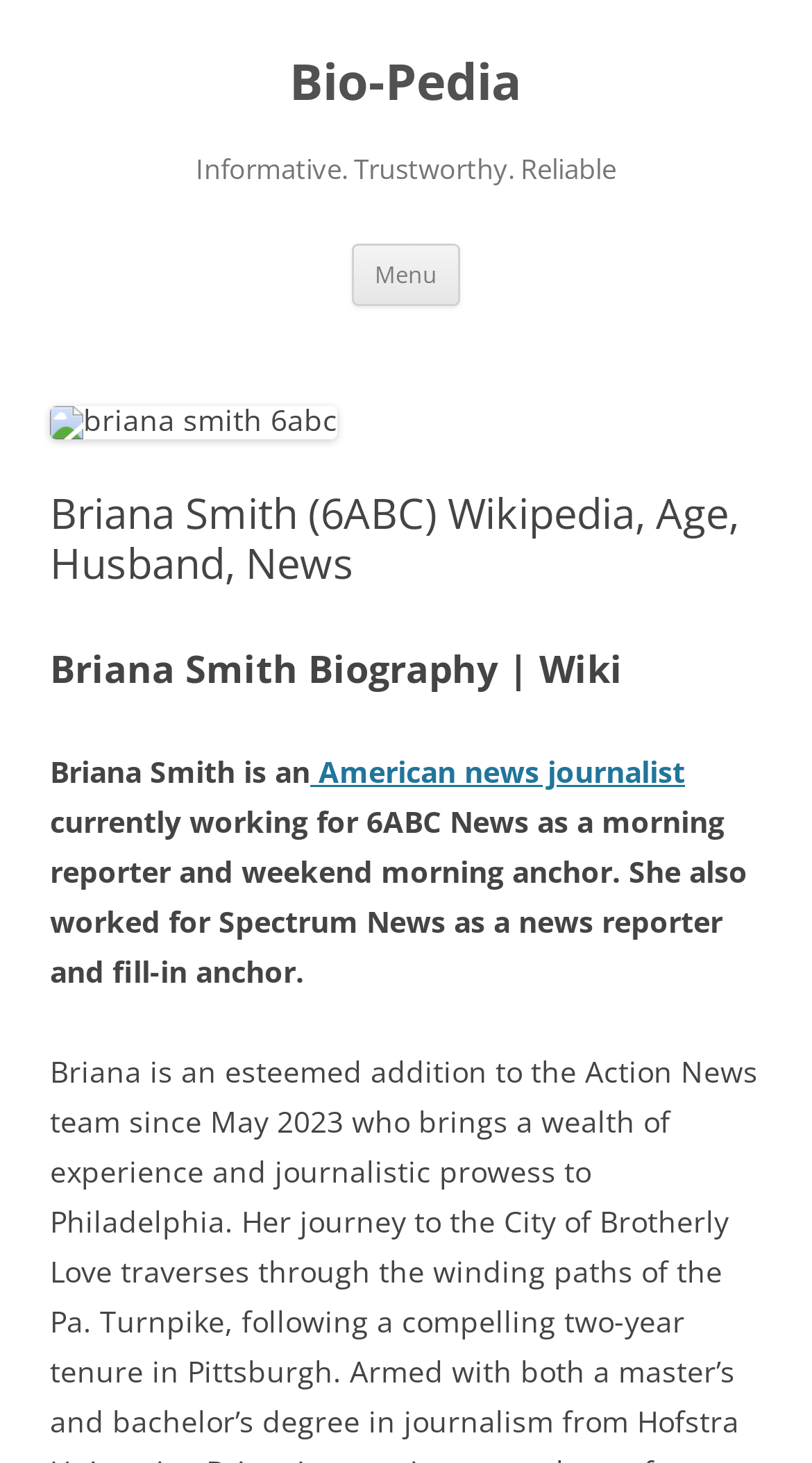Use the details in the image to answer the question thoroughly: 
What is Briana Smith's profession?

I determined the answer by reading the text on the webpage, which states 'Briana Smith is an American news journalist...'.